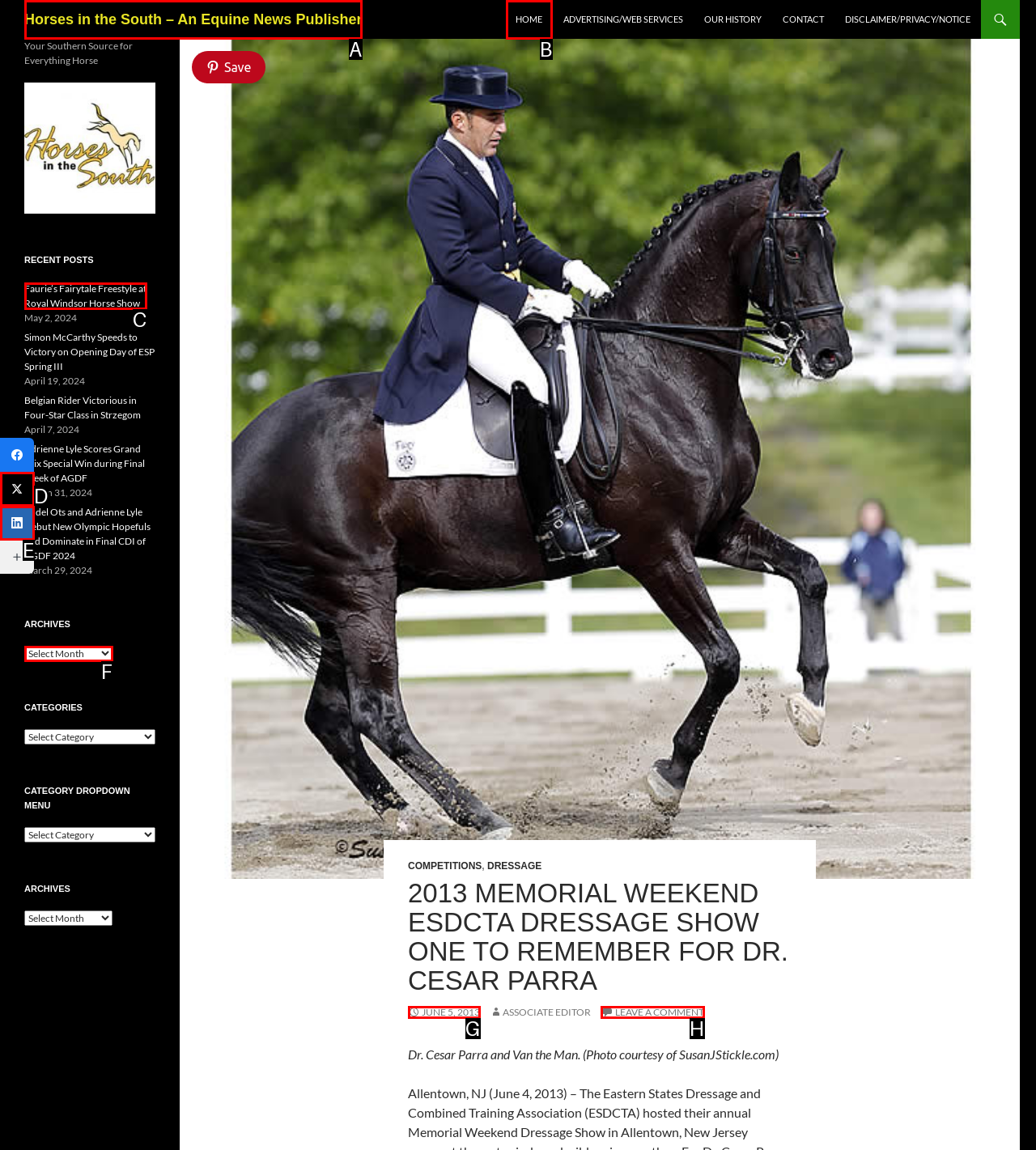Point out the HTML element that matches the following description: parent_node: LinkedIn aria-label="LinkedIn"
Answer with the letter from the provided choices.

E